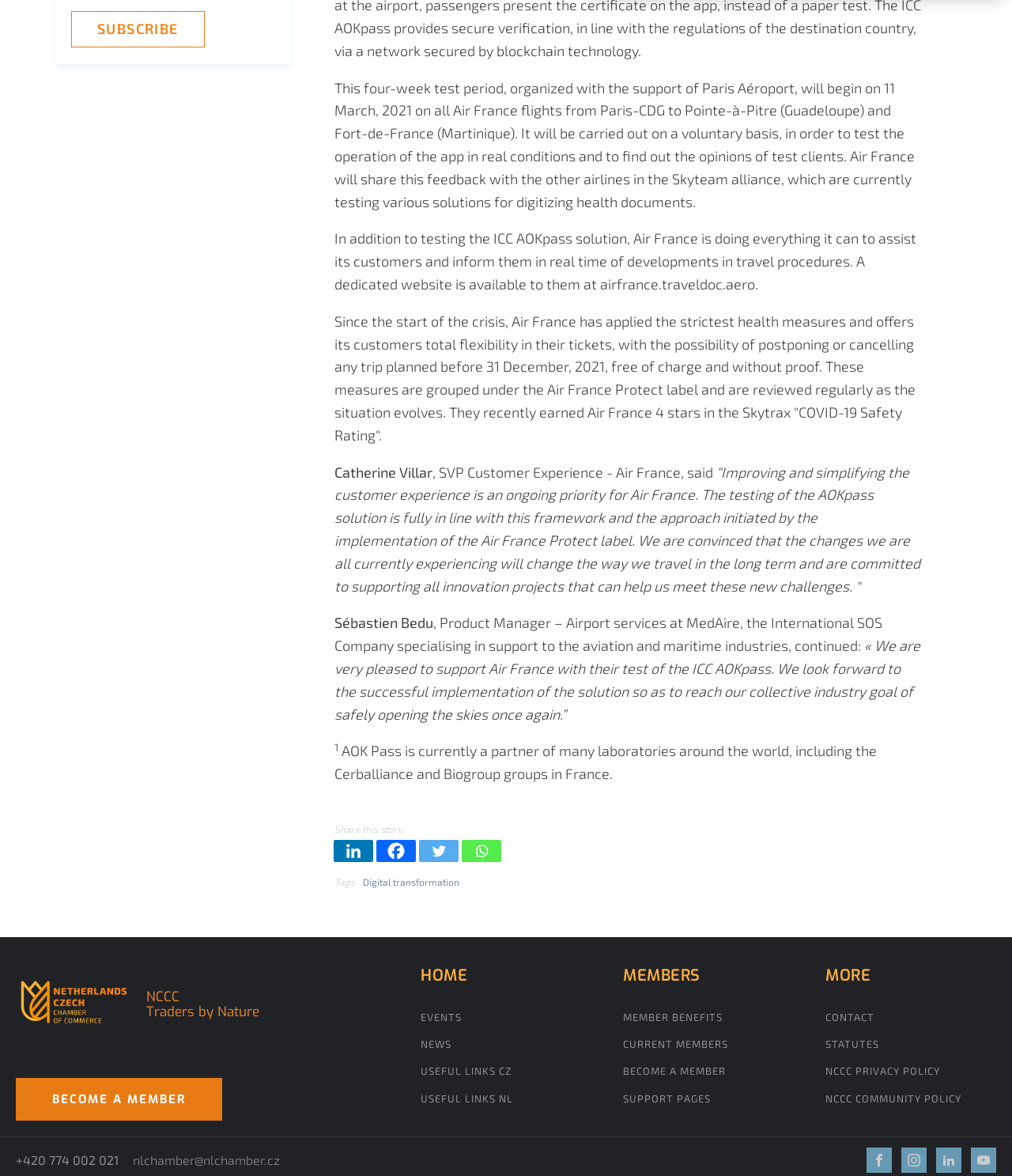Using the webpage screenshot and the element description +420 774 002 021, determine the bounding box coordinates. Specify the coordinates in the format (top-left x, top-left y, bottom-right x, bottom-right y) with values ranging from 0 to 1.

[0.016, 0.979, 0.117, 0.994]